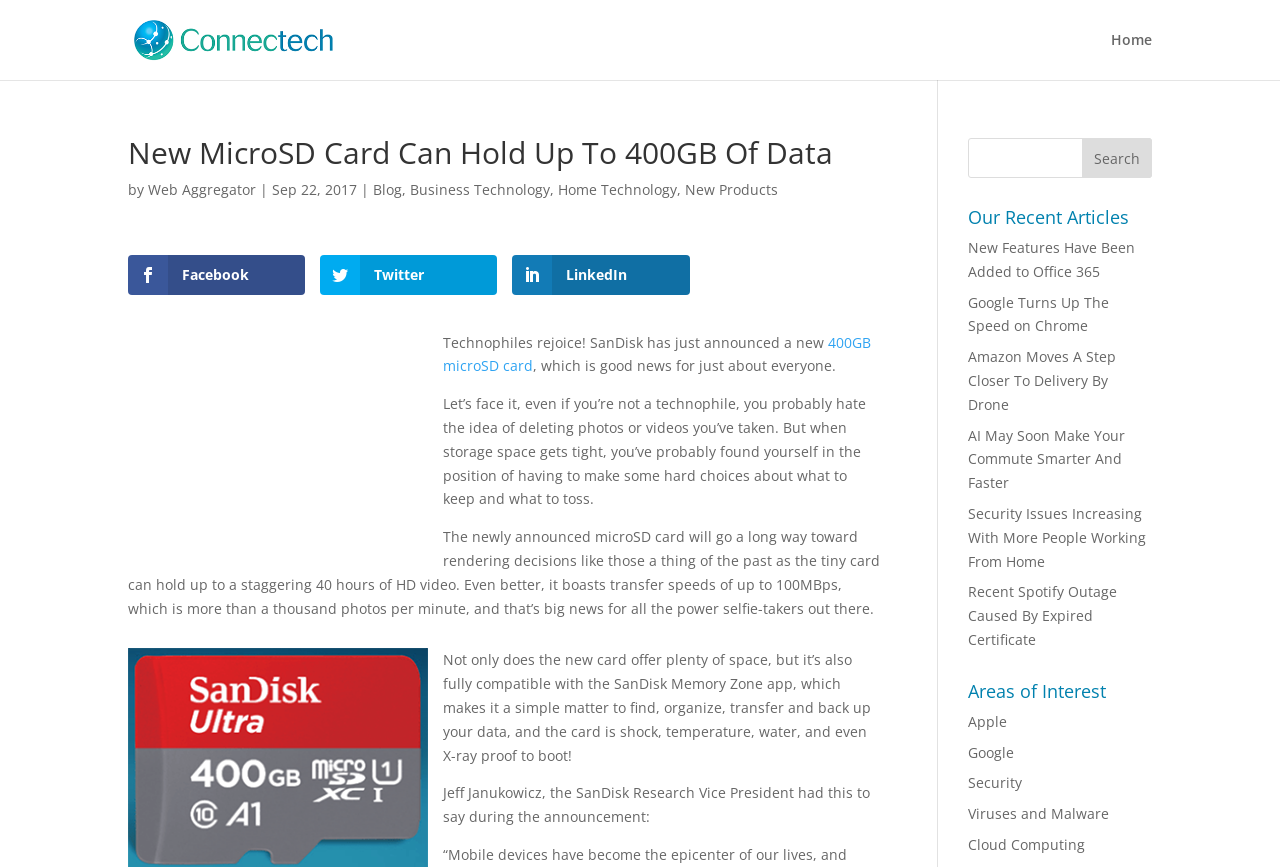Locate the bounding box coordinates of the element that needs to be clicked to carry out the instruction: "Follow on Facebook". The coordinates should be given as four float numbers ranging from 0 to 1, i.e., [left, top, right, bottom].

[0.1, 0.294, 0.238, 0.34]